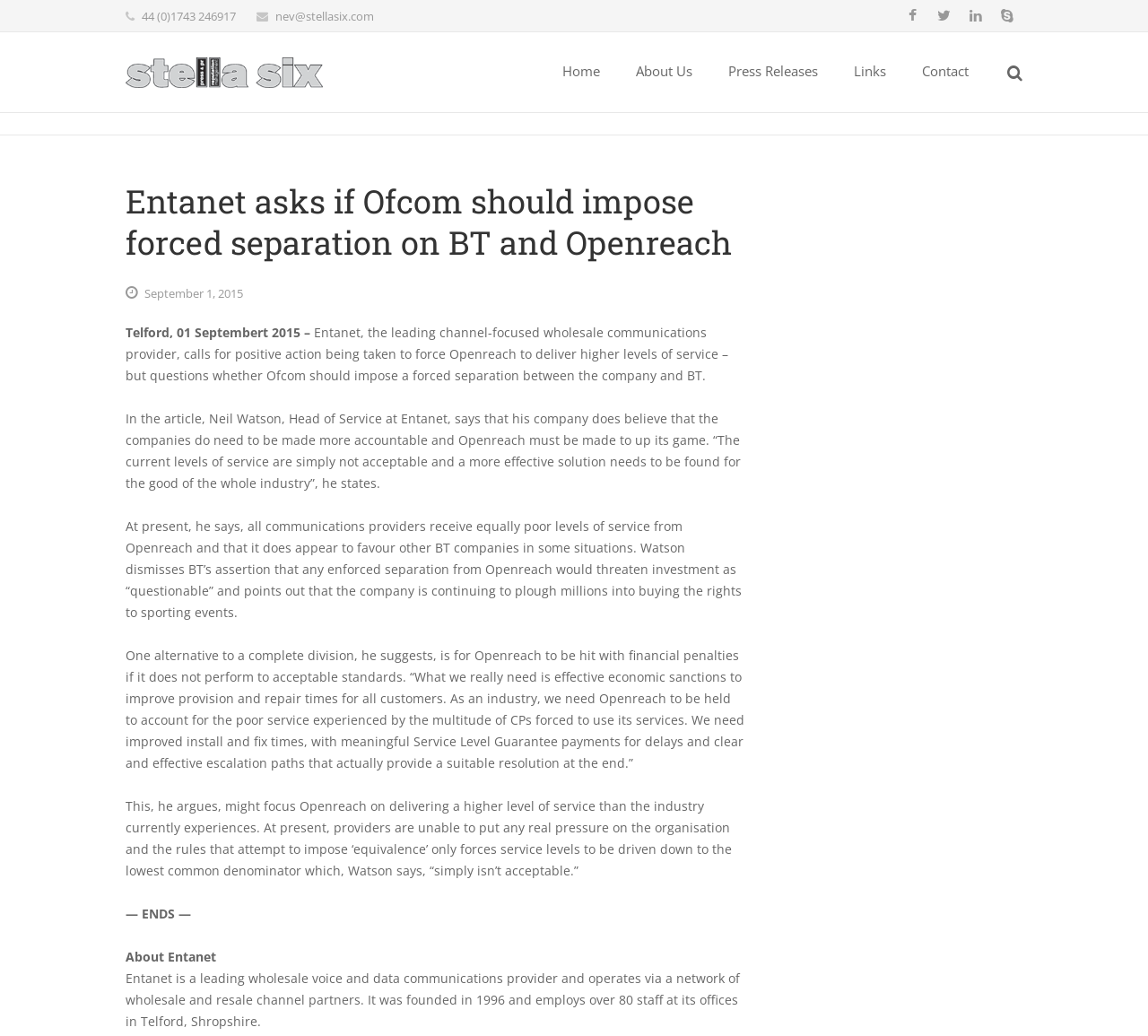Find and extract the text of the primary heading on the webpage.

Entanet asks if Ofcom should impose forced separation on BT and Openreach